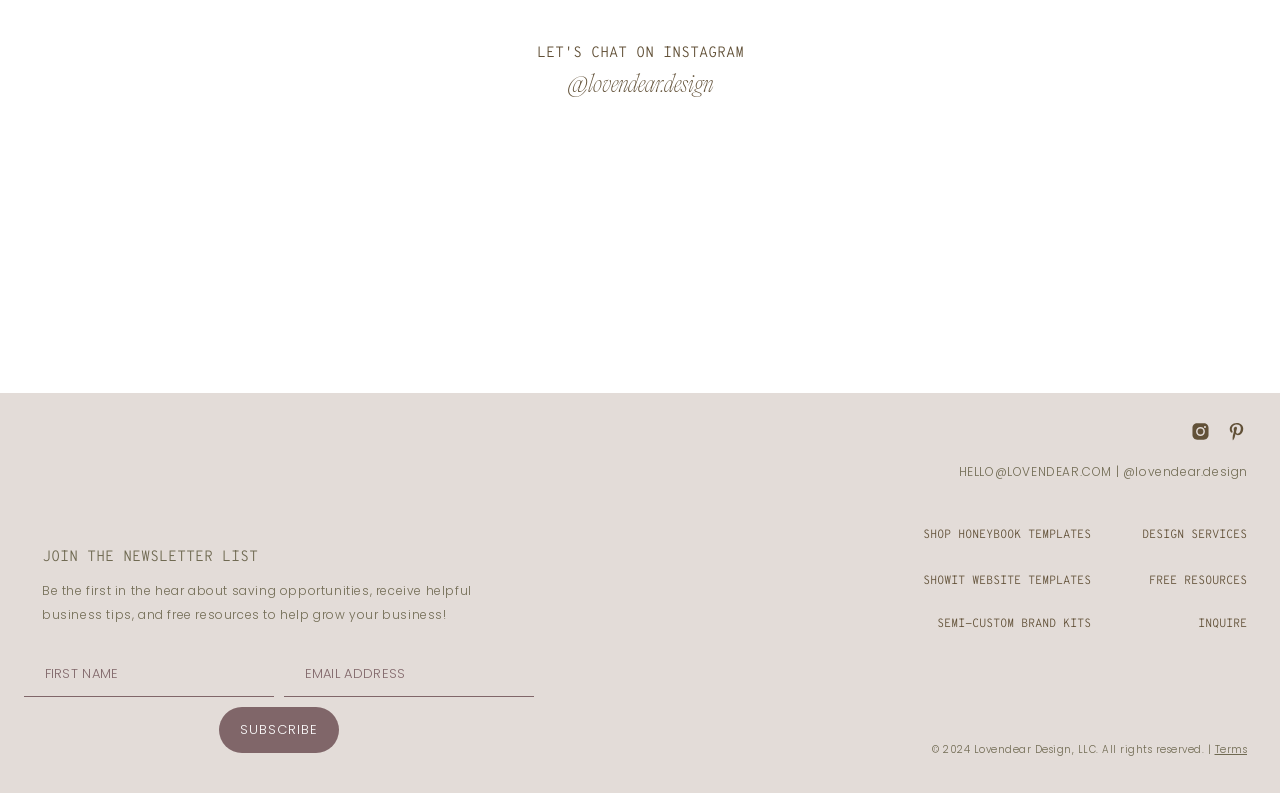Could you highlight the region that needs to be clicked to execute the instruction: "Search for something"?

None